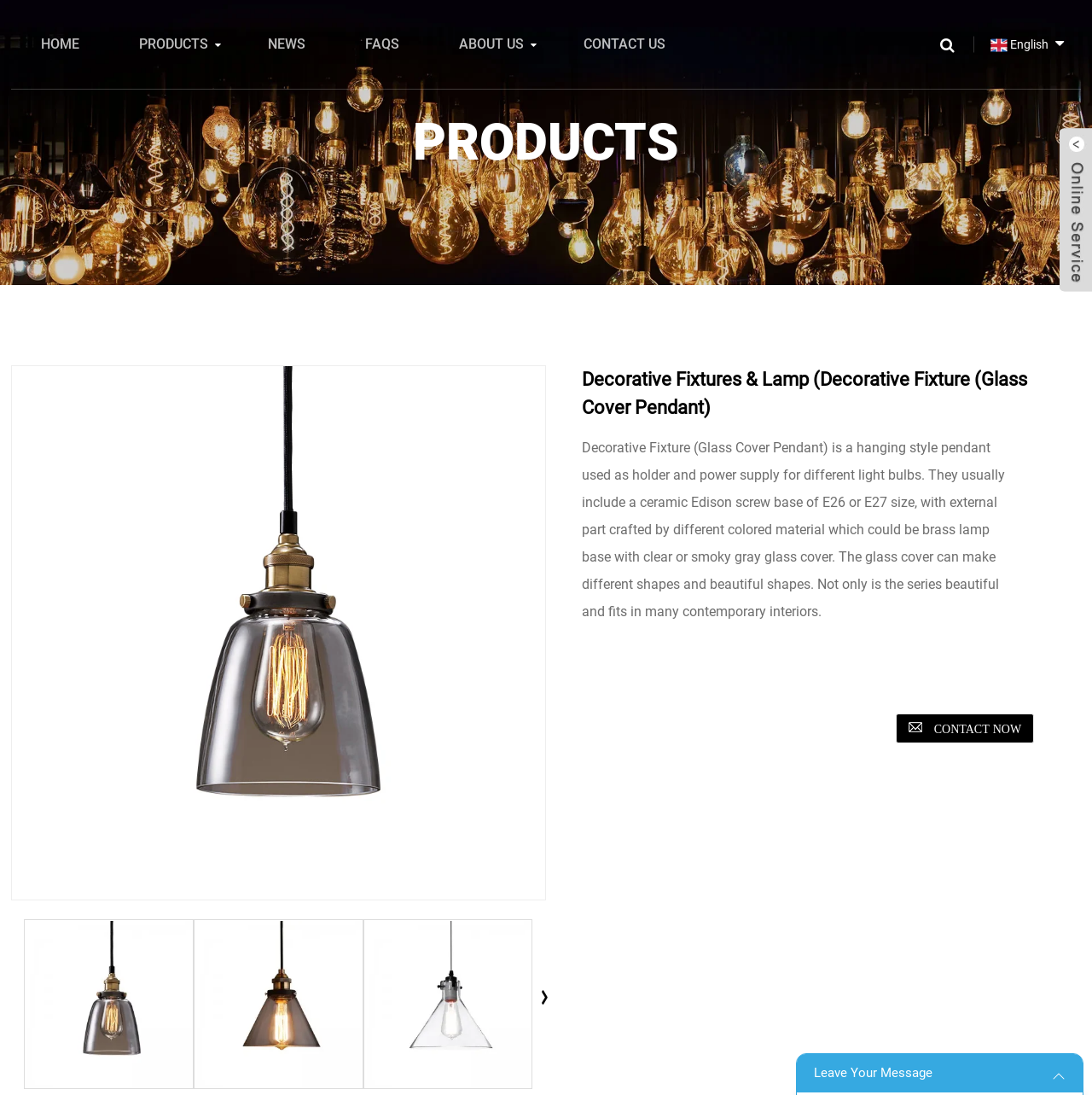Determine the bounding box coordinates for the area that should be clicked to carry out the following instruction: "Switch to English language".

[0.892, 0.023, 0.99, 0.058]